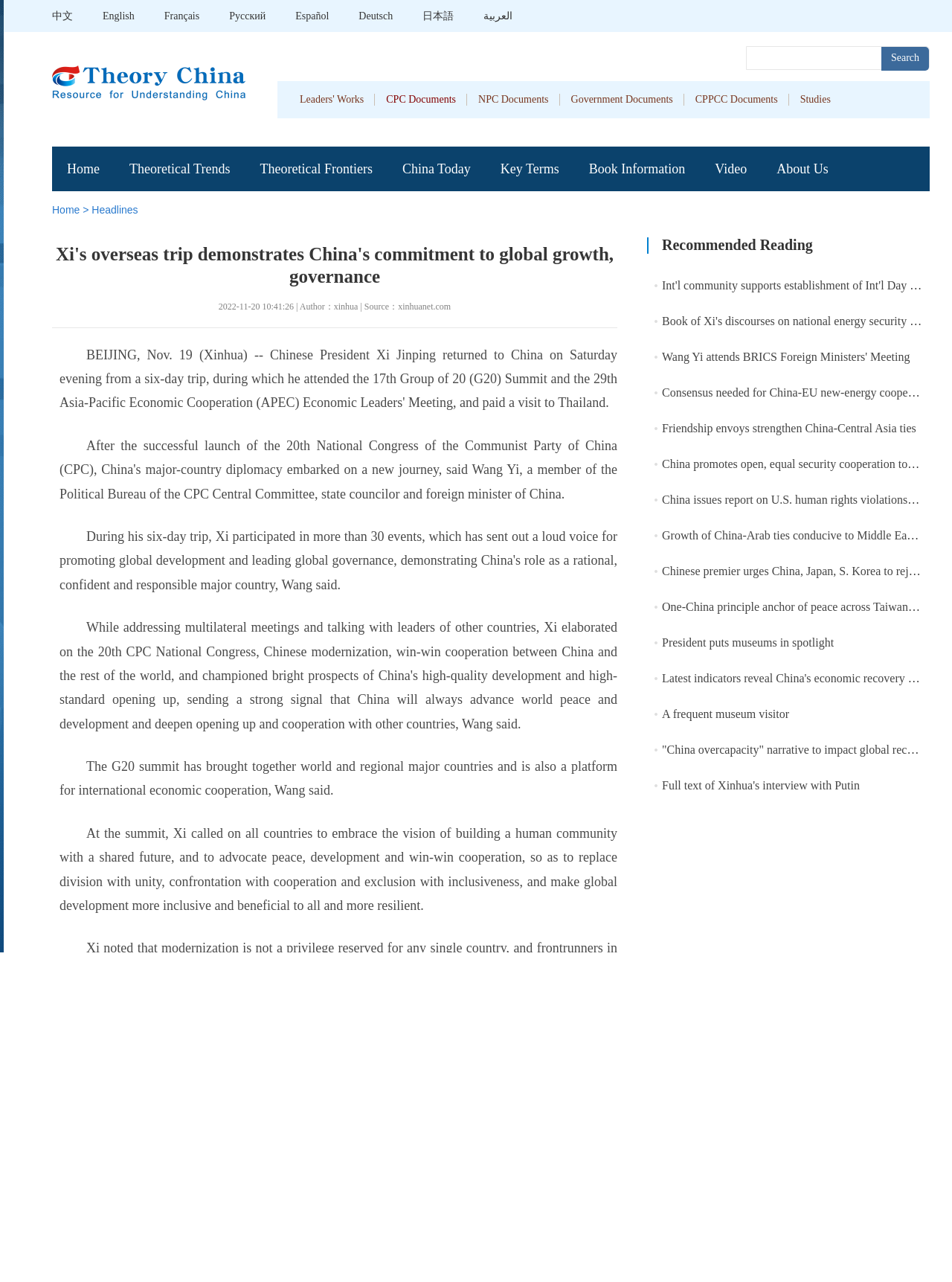Locate the bounding box coordinates of the element I should click to achieve the following instruction: "Read Xi's overseas trip demonstrates China's commitment to global growth, governance".

[0.055, 0.19, 0.648, 0.225]